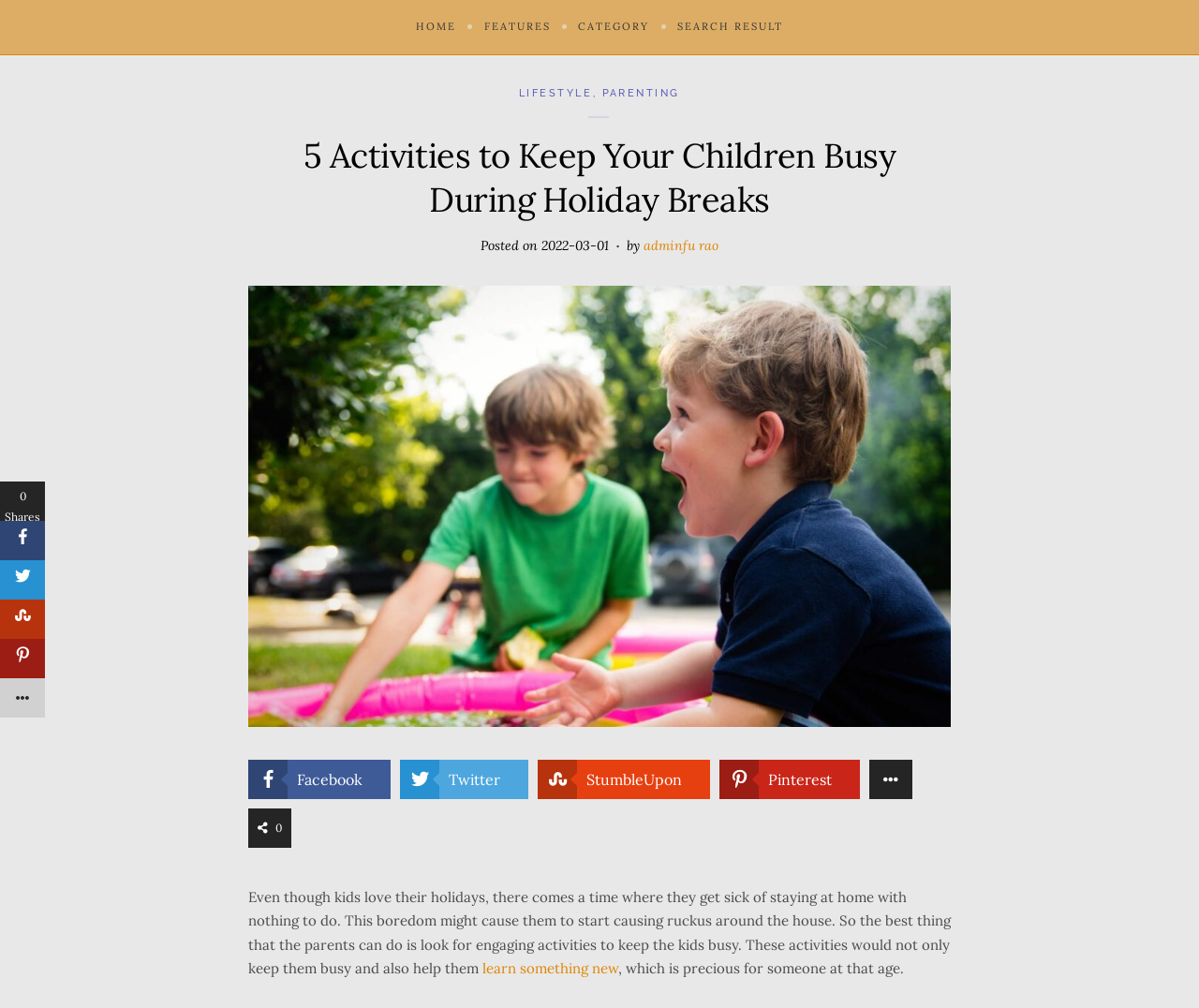Who is the author of this article?
Based on the visual details in the image, please answer the question thoroughly.

The author of the article can be determined by looking at the header section of the webpage, where it is mentioned as 'by adminfu rao'. This indicates that the author of the article is adminfu rao.